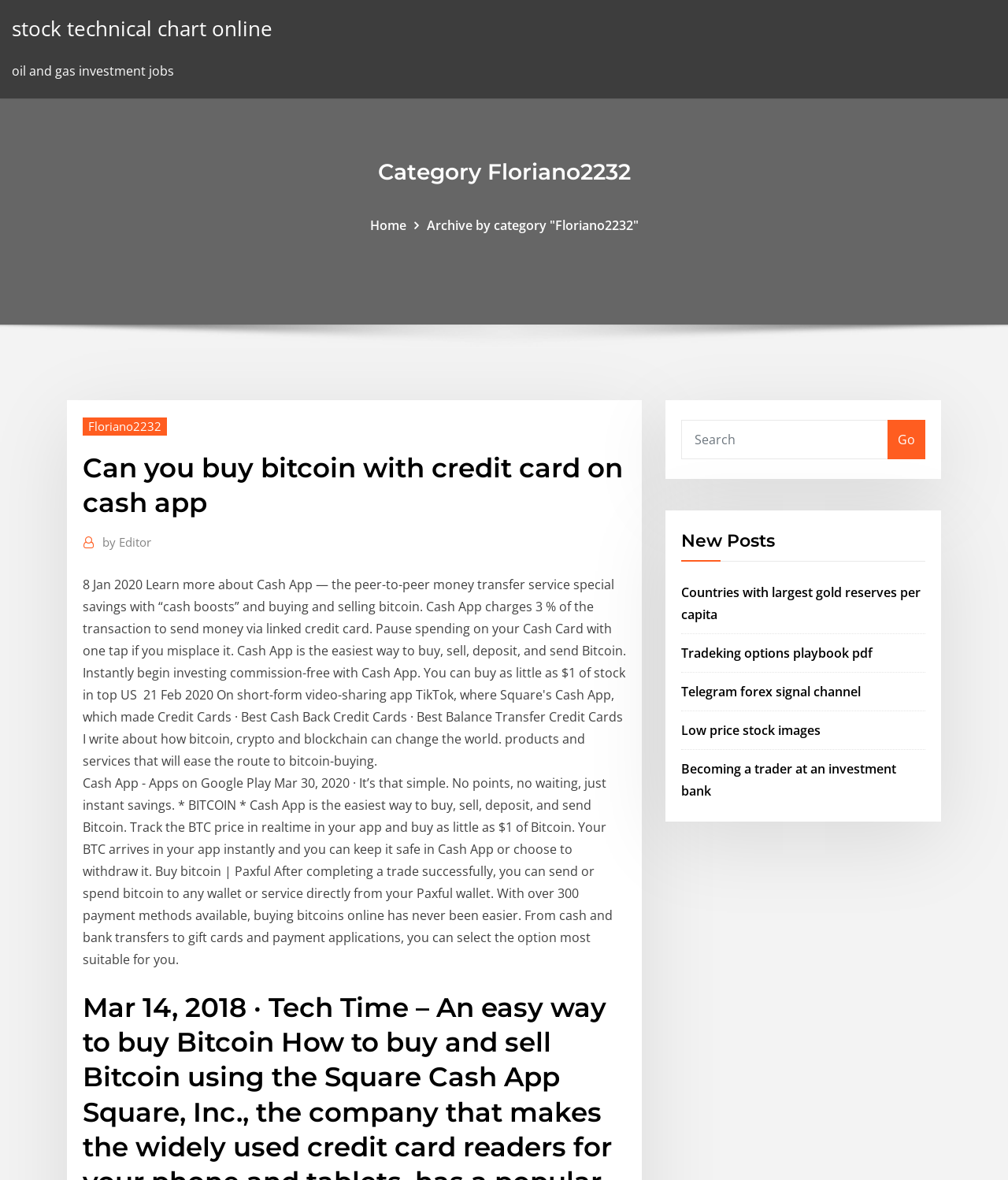What is the topic of the article mentioned on the webpage?
Based on the visual details in the image, please answer the question thoroughly.

I determined the topic by reading the heading element with the text 'Can you buy bitcoin with credit card on cash app' which suggests that the article is about this specific topic.